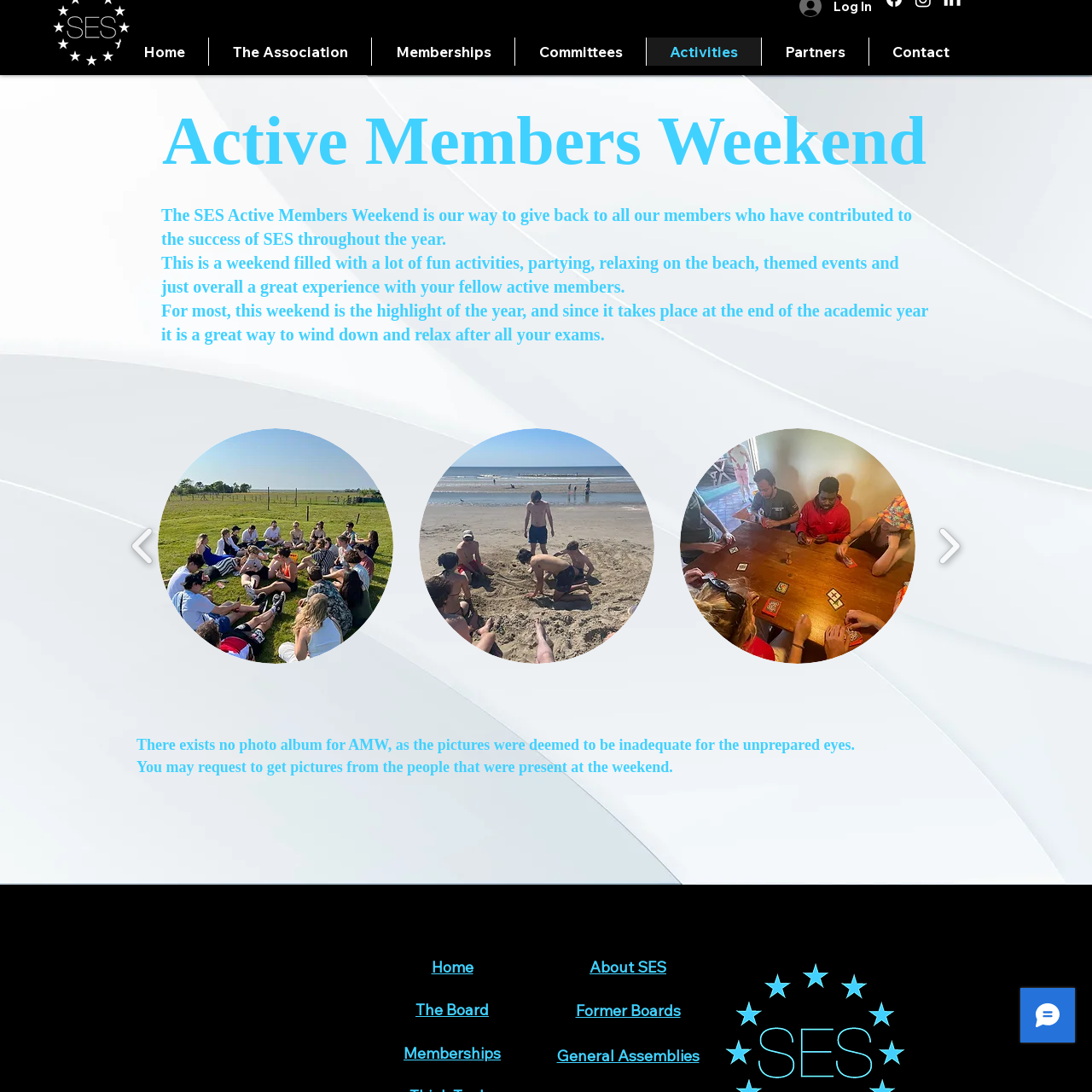Offer an in-depth description of the scene contained in the red rectangle.

The image features an abstract design that likely serves as a background for a presentation or website. This particular backdrop is characterized by gentle curves and a smooth aesthetic, creating a modern and elegant appearance. It is predominantly white, suggesting themes of simplicity and clarity. Such designs are often utilized to enhance visual appeal without distracting from the main content, making them ideal for professional environments or events. In this context, the backdrop could be related to an event like the "Active Members Weekend," highlighting a gathering filled with fun activities, relaxation, and community among active members.